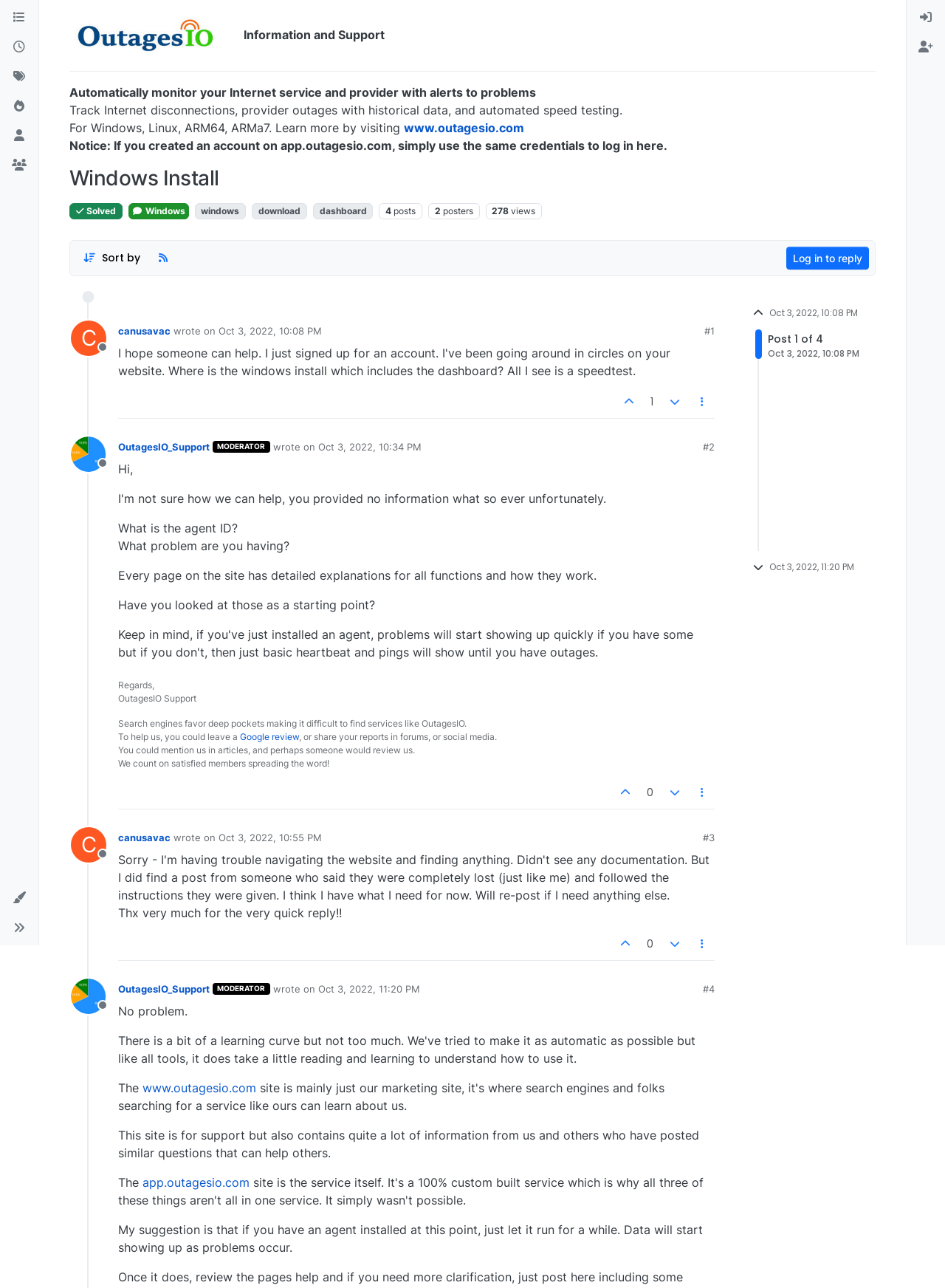Can you find and provide the title of the webpage?

Information and Support